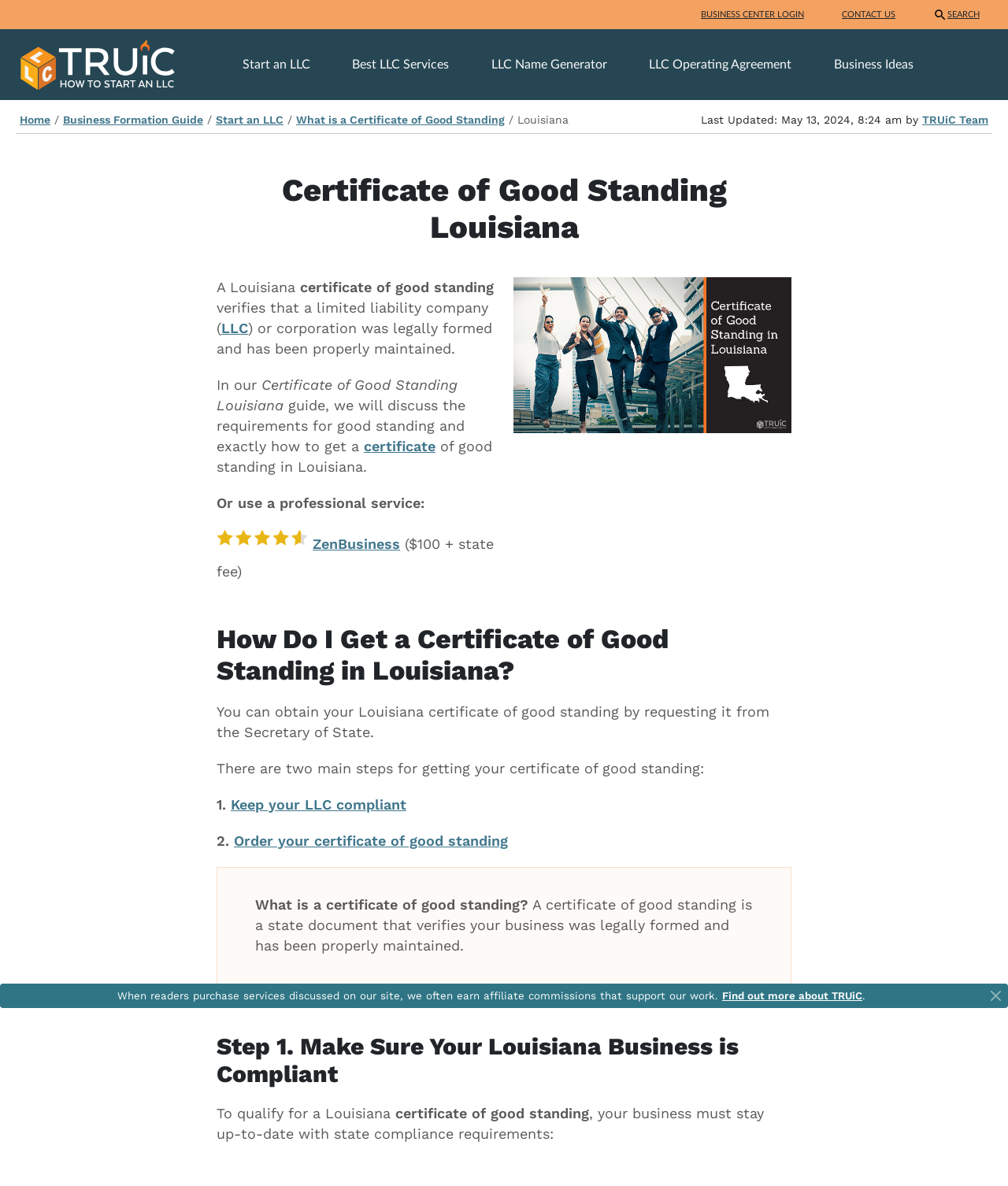Locate the bounding box coordinates of the area where you should click to accomplish the instruction: "Learn how to start an LLC".

[0.009, 0.046, 0.184, 0.06]